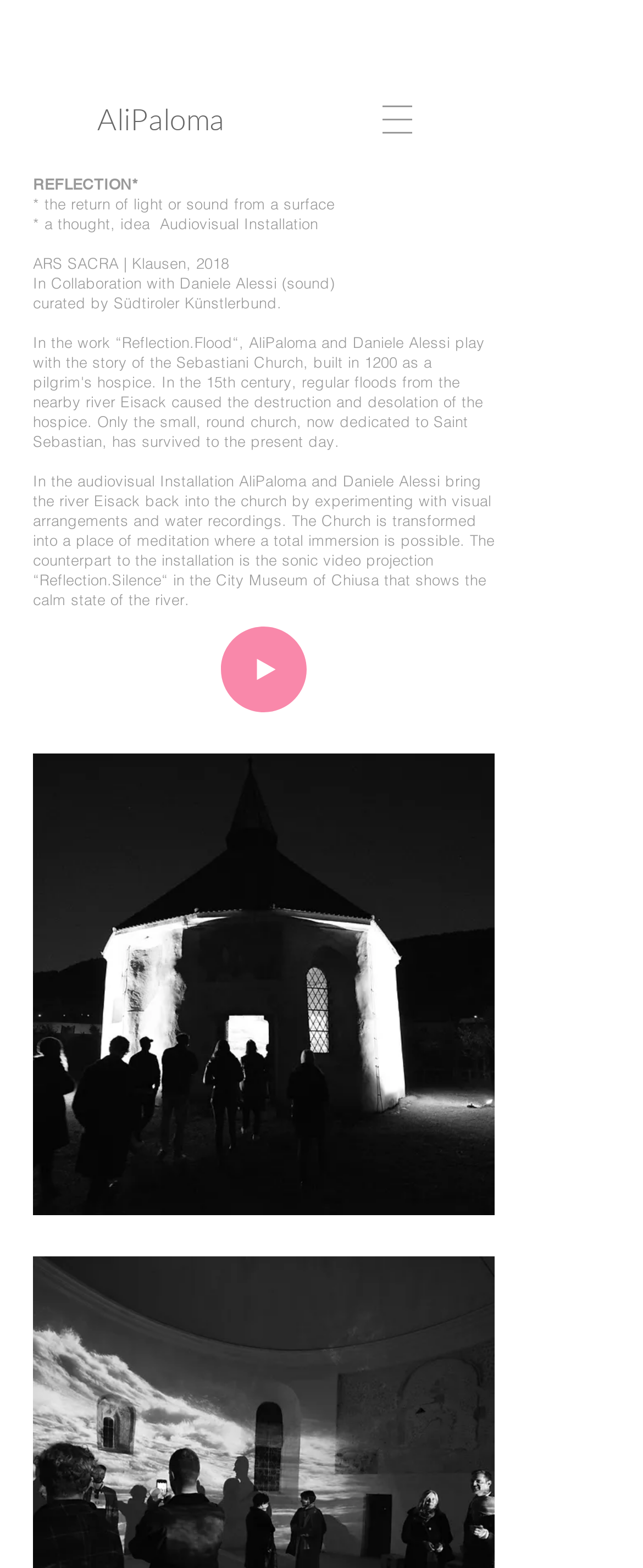Use a single word or phrase to respond to the question:
What is the location of the installation?

ARS SACRA, Klausen, 2018